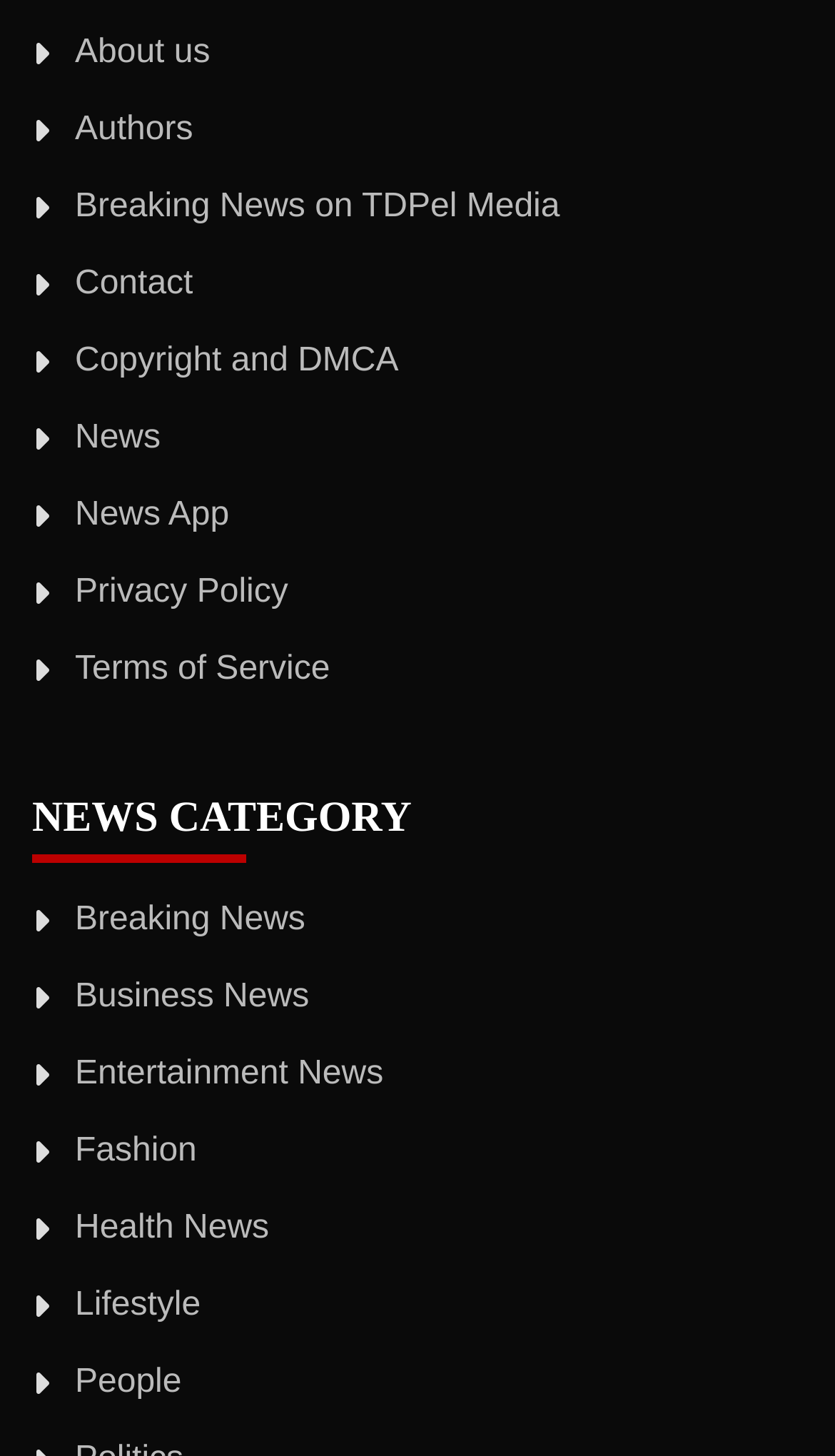Is there a 'Sports News' category available?
Utilize the information in the image to give a detailed answer to the question.

I looked at the links under the 'NEWS CATEGORY' heading and did not find a 'Sports News' category, so it is not available.